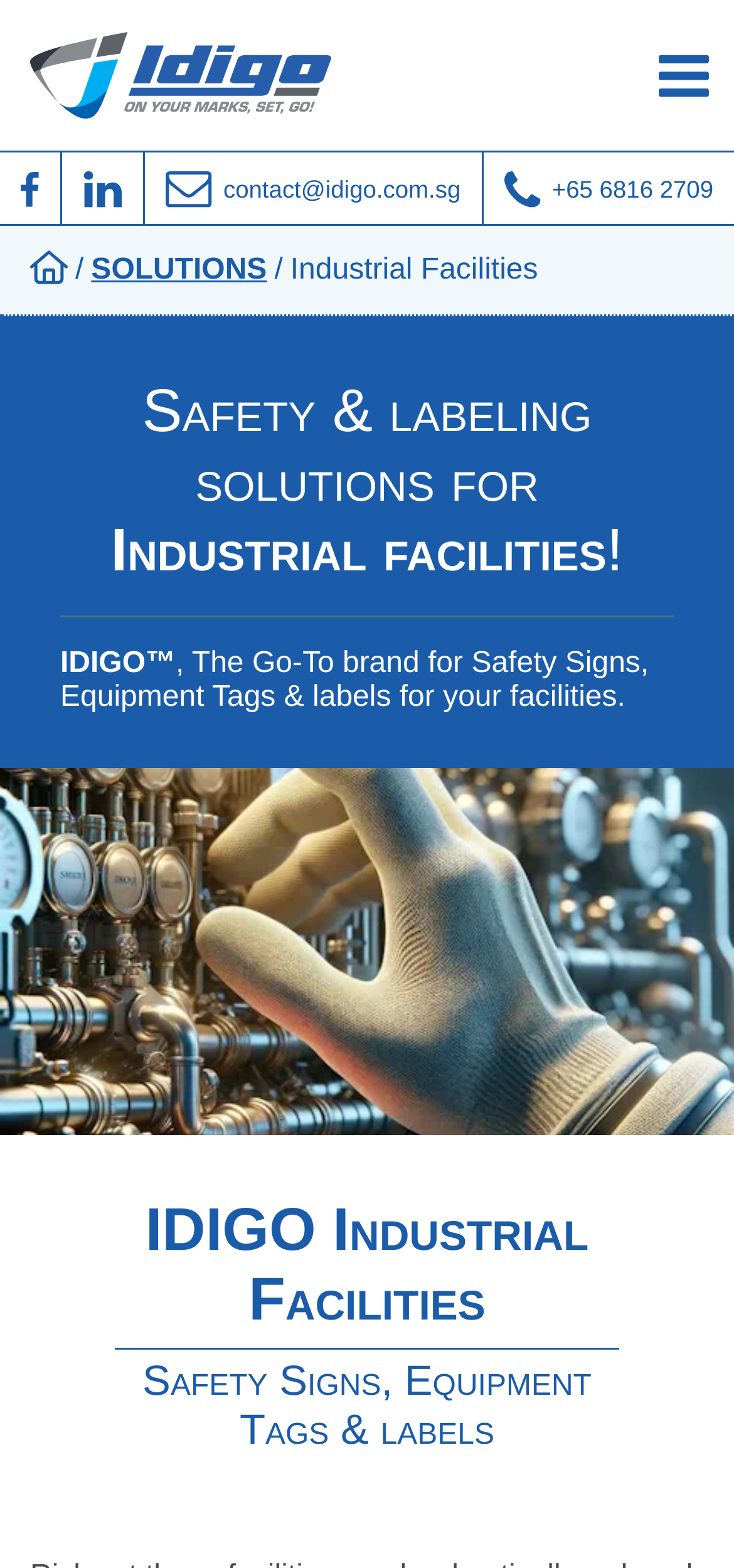Please provide a comprehensive response to the question based on the details in the image: What is the purpose of IDIGO?

The purpose of IDIGO is to provide safety products and labeling services, which can be inferred from the text 'IDIGO™, The Go-To brand for Safety Signs, Equipment Tags & labels for your facilities.'